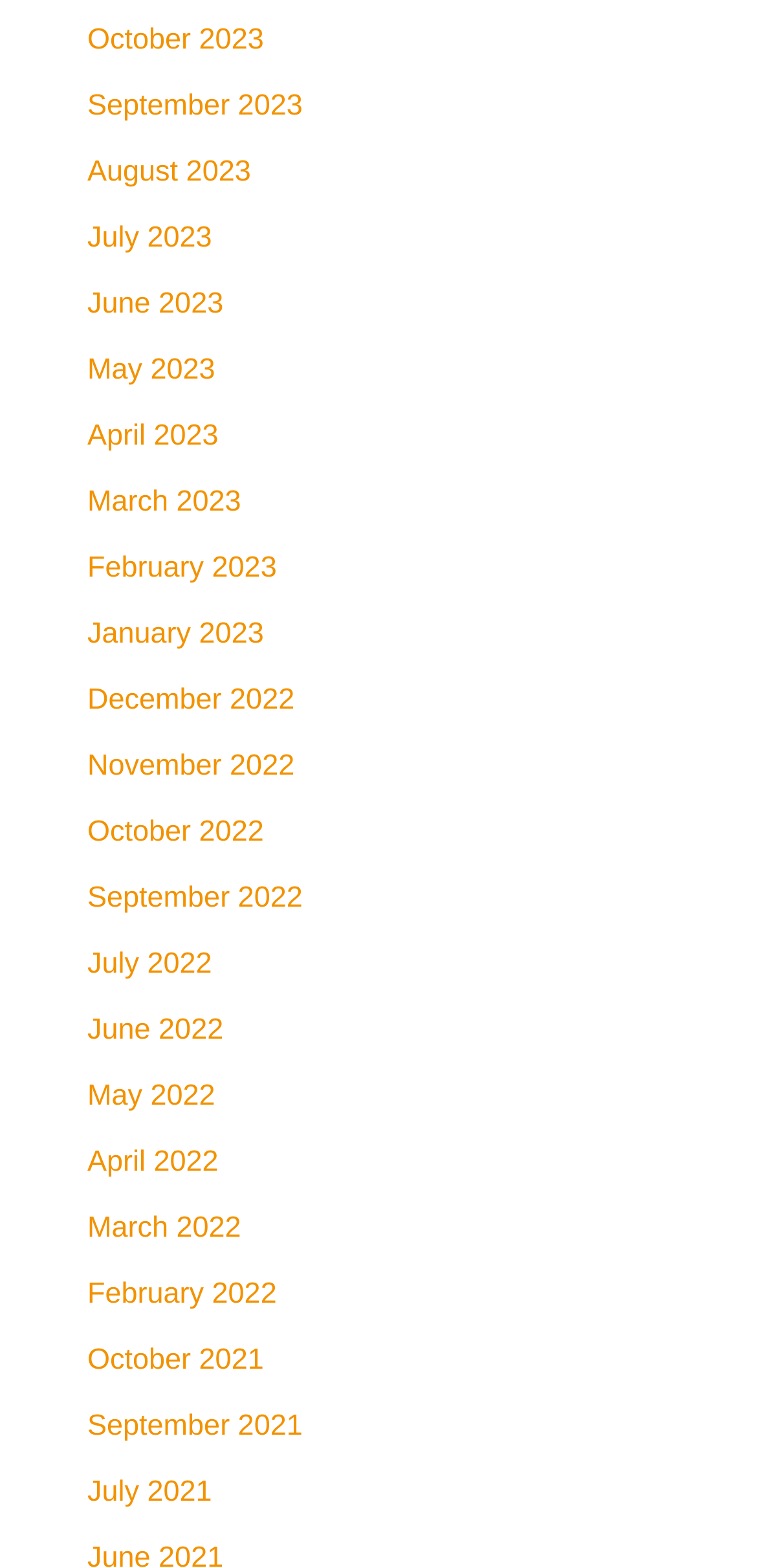Identify the bounding box coordinates for the element that needs to be clicked to fulfill this instruction: "go to September 2022". Provide the coordinates in the format of four float numbers between 0 and 1: [left, top, right, bottom].

[0.115, 0.557, 0.885, 0.589]